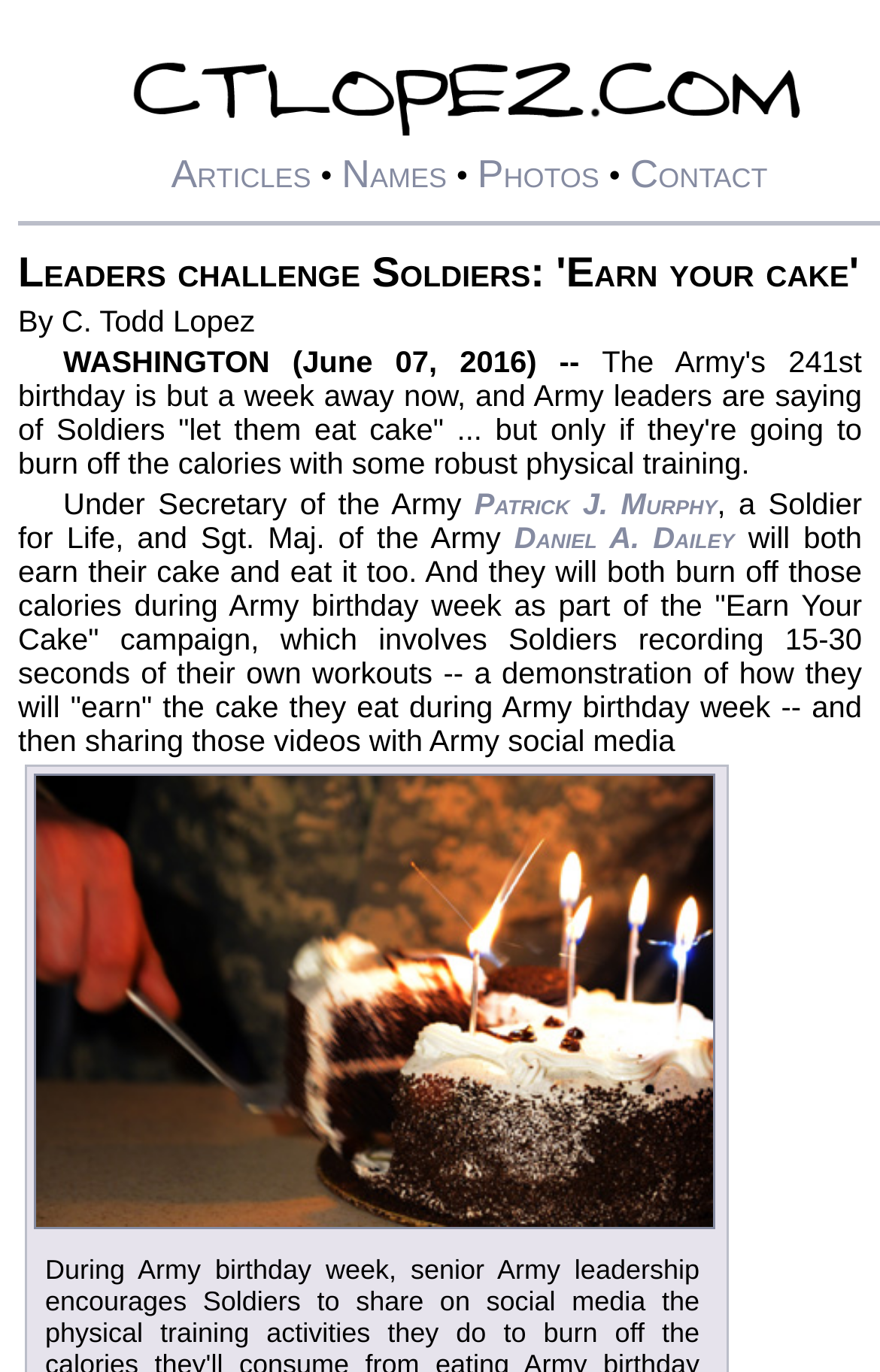Using the format (top-left x, top-left y, bottom-right x, bottom-right y), and given the element description, identify the bounding box coordinates within the screenshot: Names

[0.388, 0.109, 0.508, 0.142]